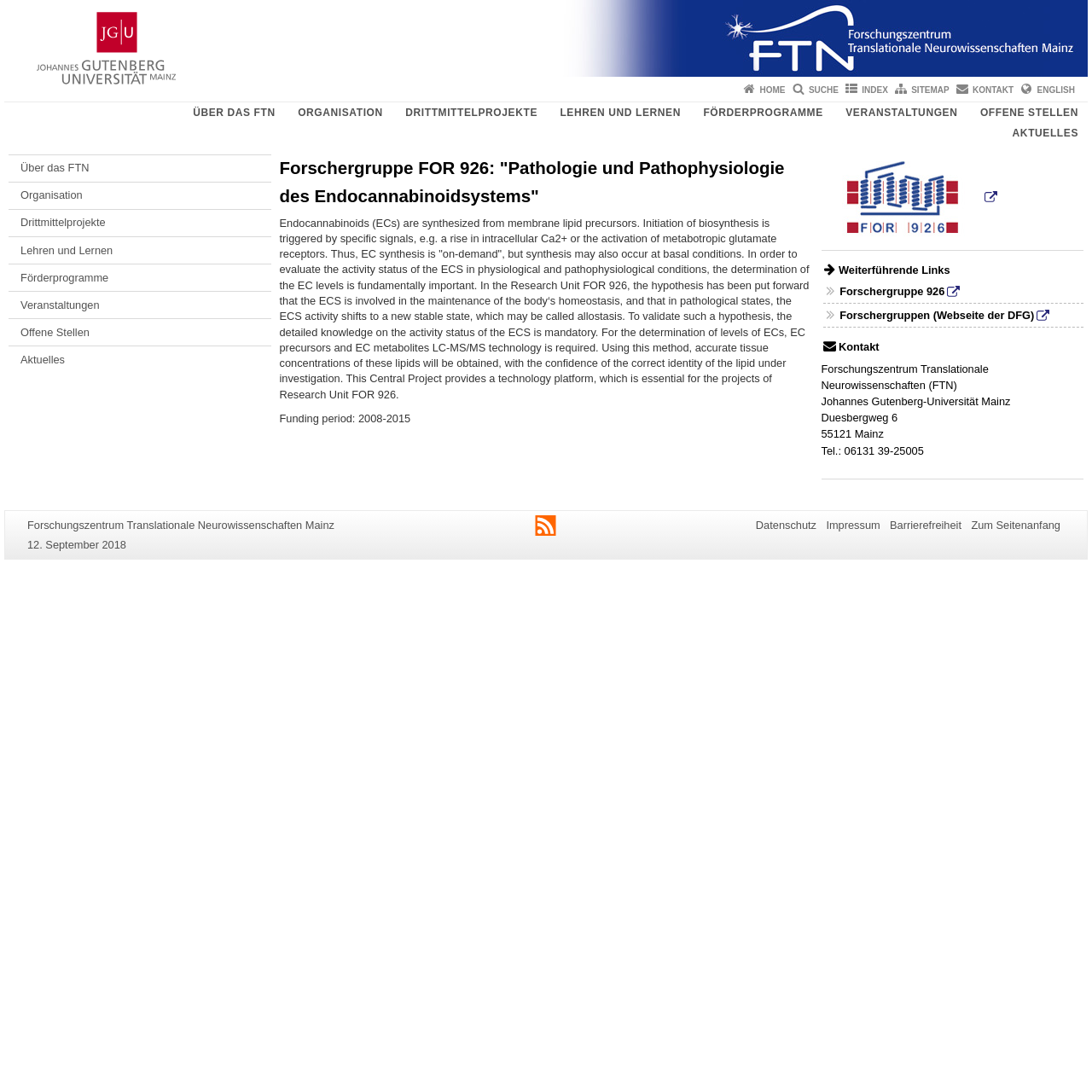Please specify the bounding box coordinates for the clickable region that will help you carry out the instruction: "Go to the English version of the website".

[0.95, 0.078, 0.984, 0.086]